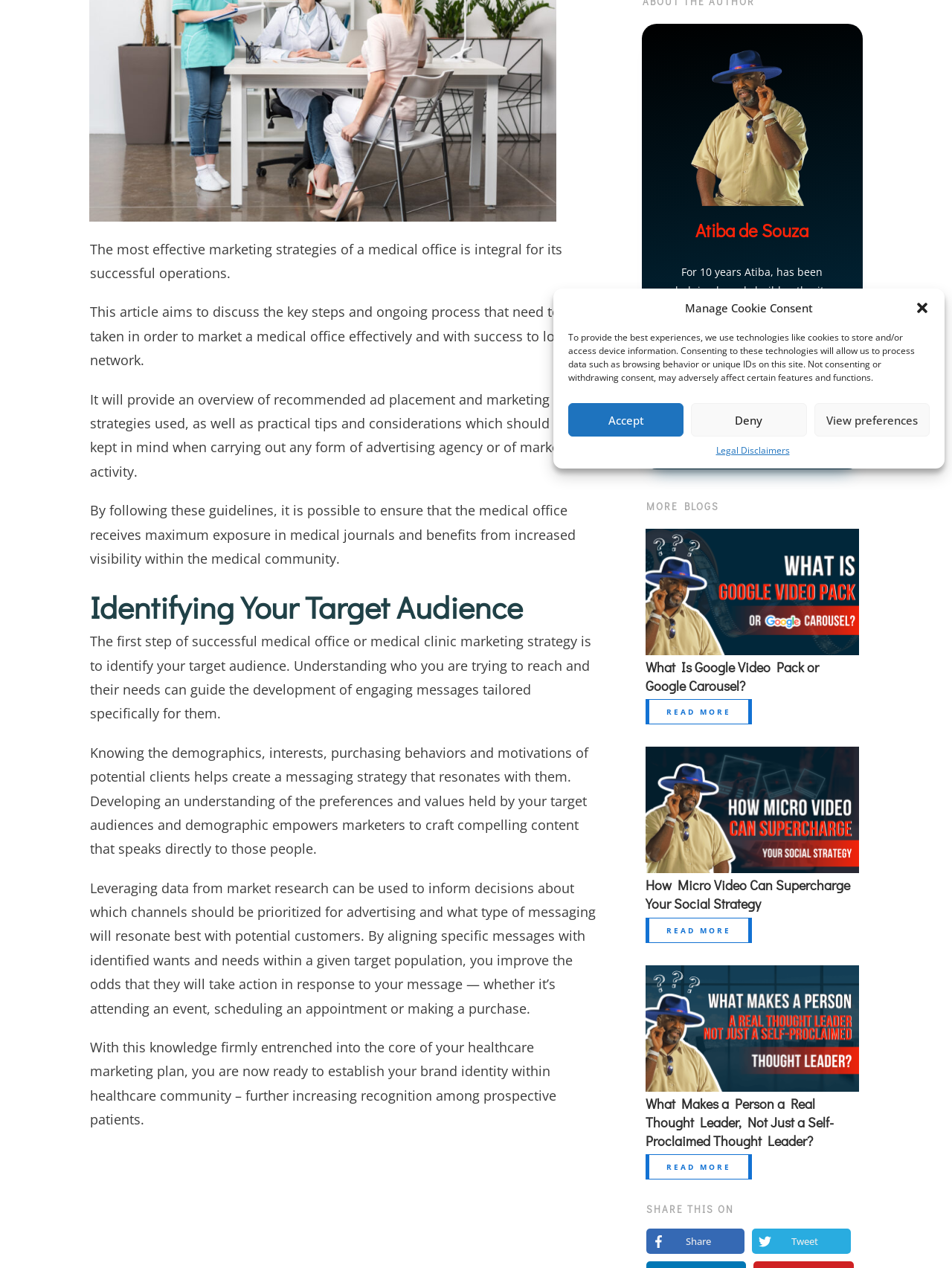Provide the bounding box coordinates of the HTML element described by the text: "Legal Disclaimers".

[0.752, 0.35, 0.829, 0.361]